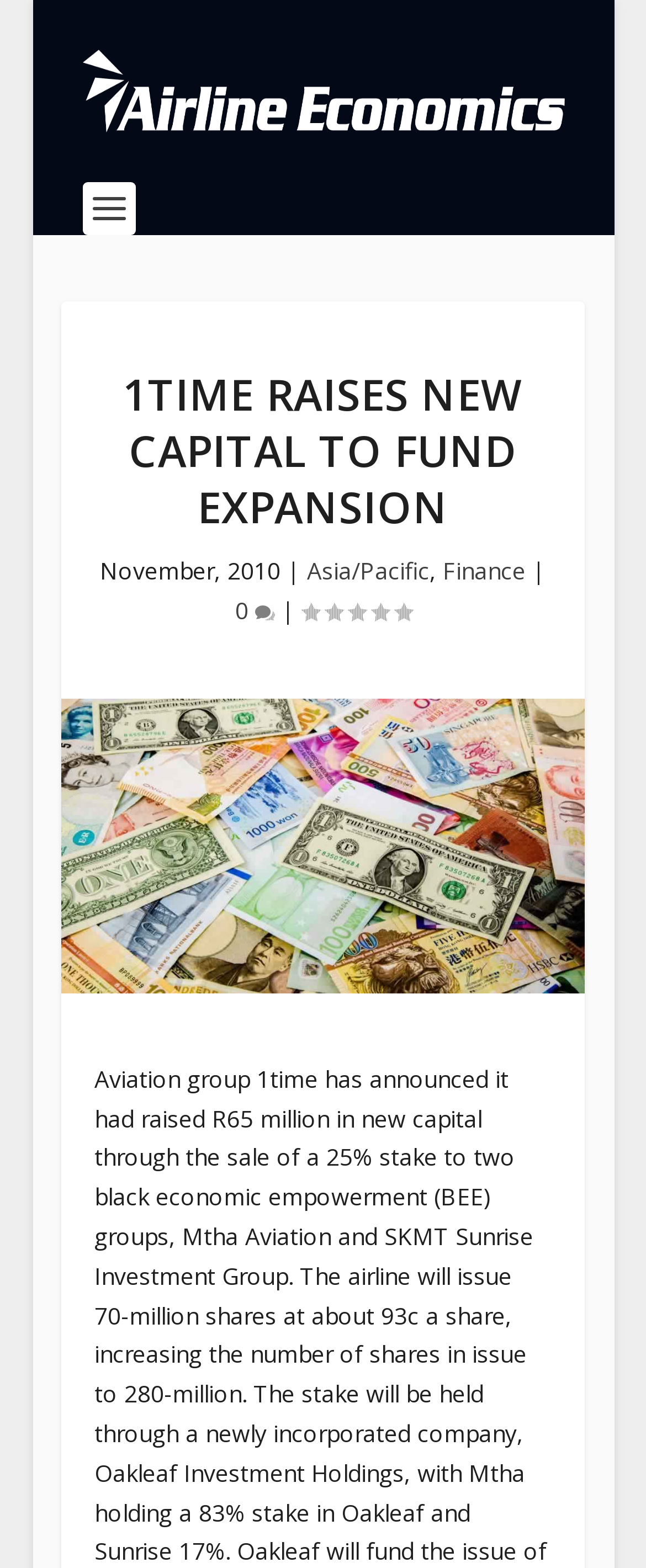Provide your answer in a single word or phrase: 
What region is the news article related to?

Asia/Pacific